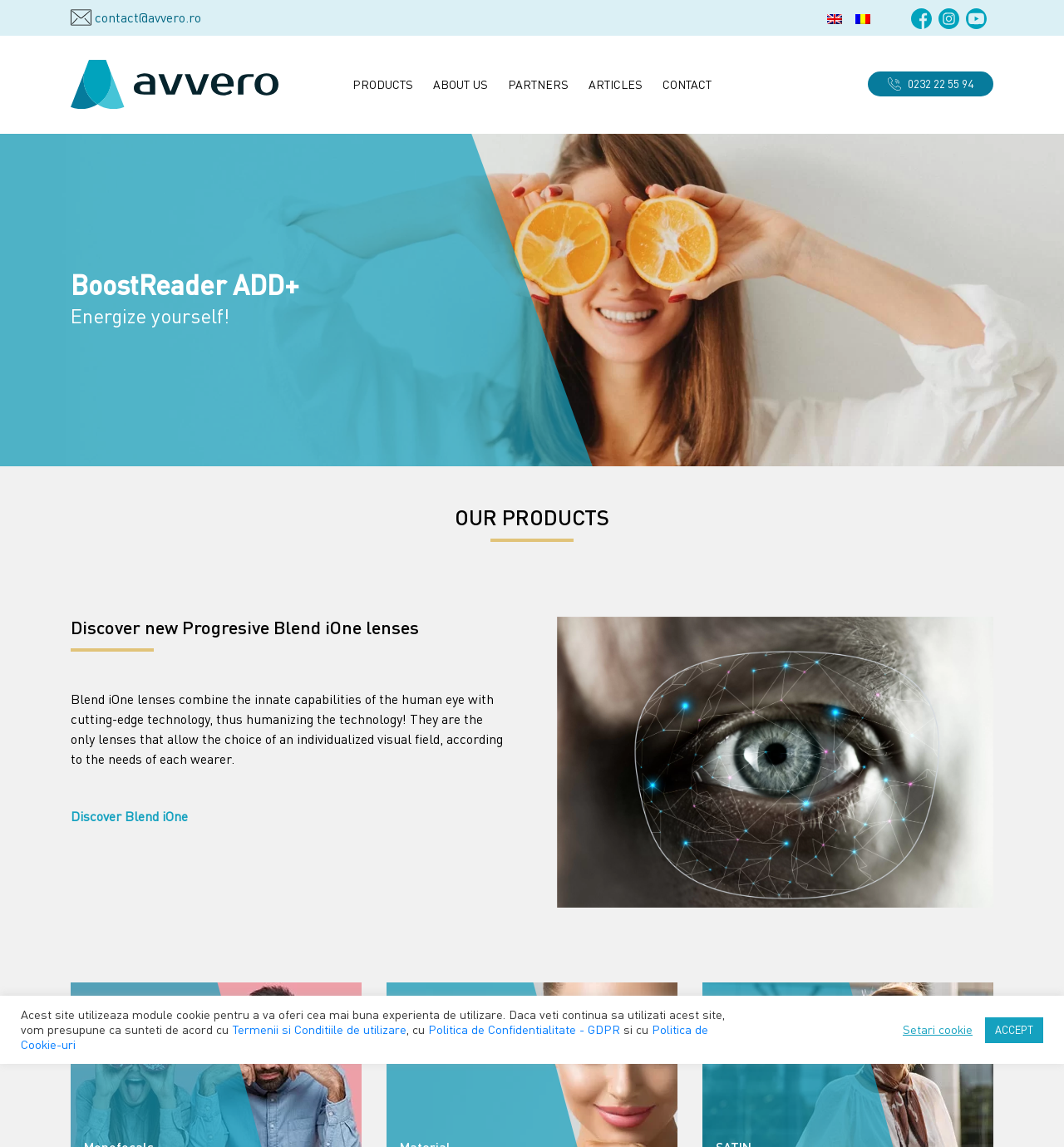Please study the image and answer the question comprehensively:
What is the contact phone number?

I found the contact phone number by looking at the bottom right corner of the webpage, where I saw a link with the phone number '0232 22 55 94' and an image next to it.